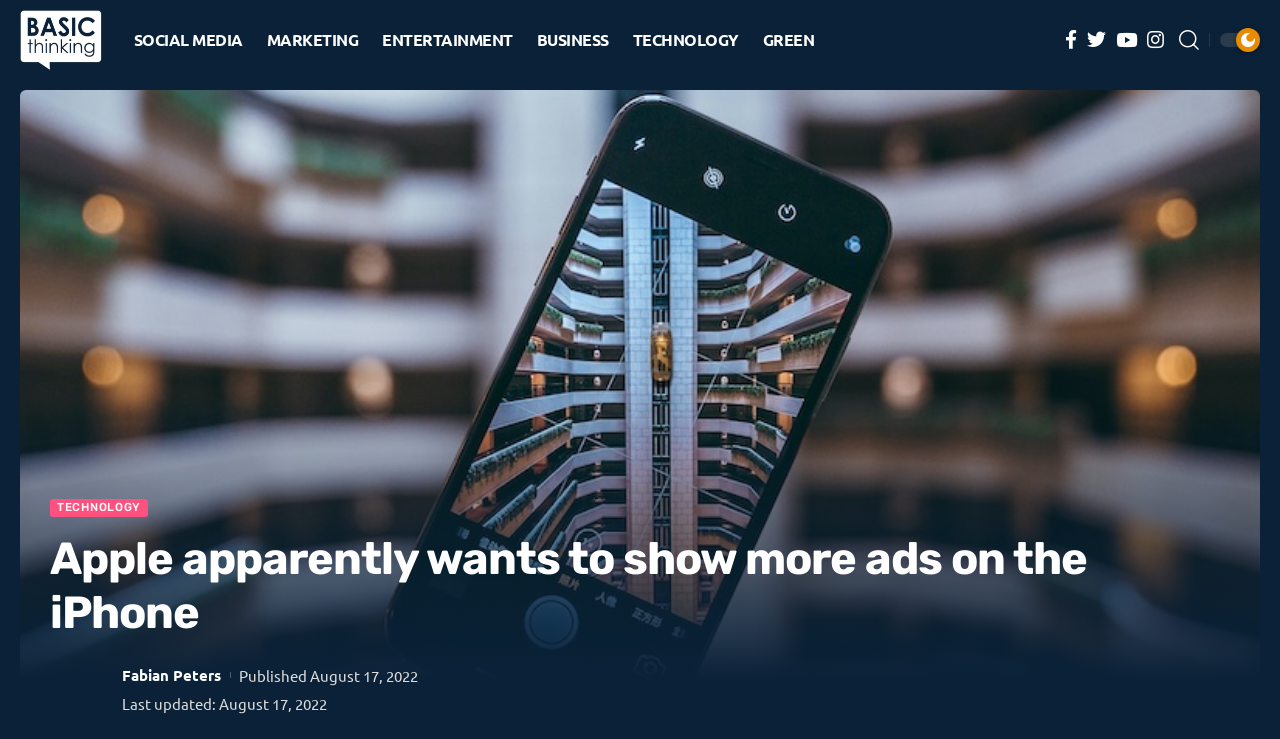Locate the bounding box coordinates for the element described below: "GREEN". The coordinates must be four float values between 0 and 1, formatted as [left, top, right, bottom].

[0.586, 0.0, 0.645, 0.108]